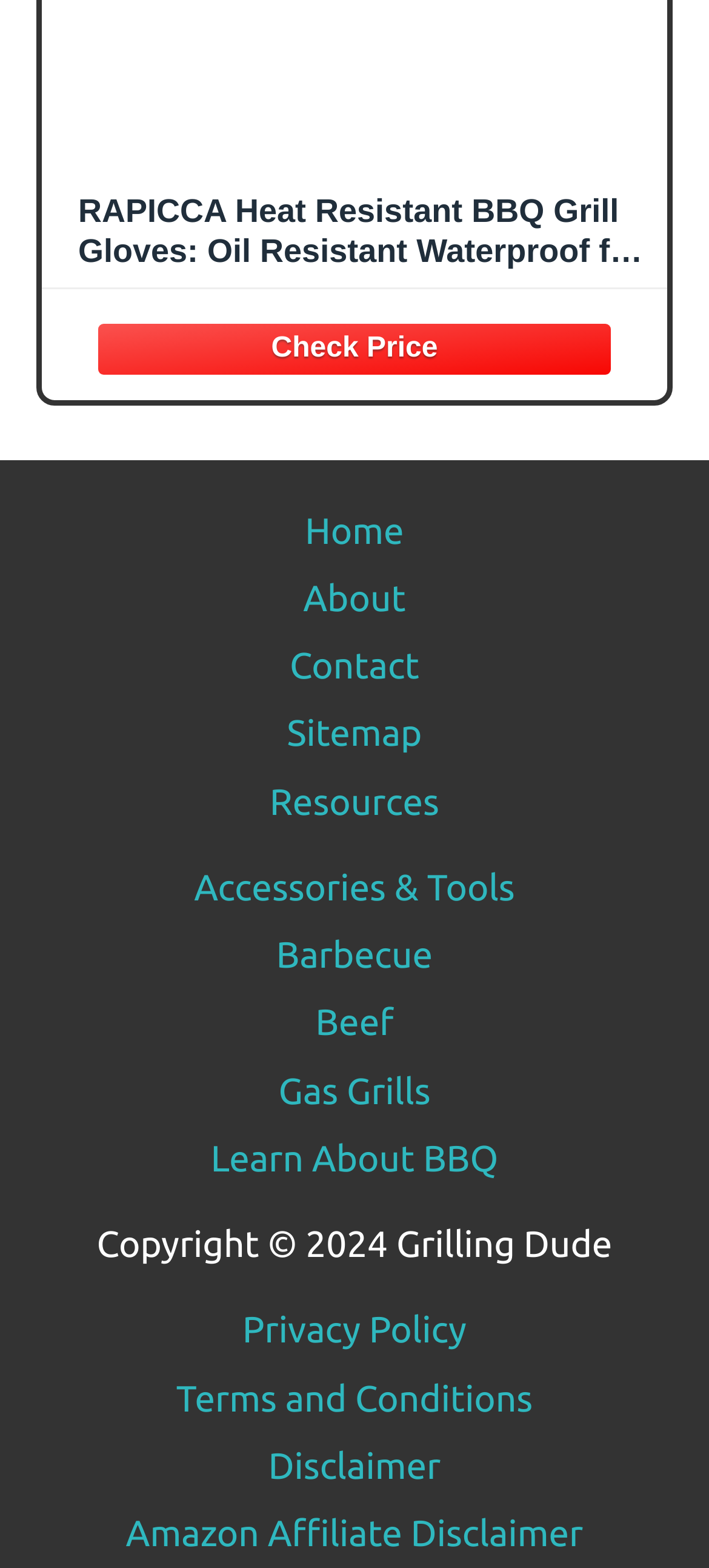Highlight the bounding box coordinates of the element that should be clicked to carry out the following instruction: "View the privacy policy". The coordinates must be given as four float numbers ranging from 0 to 1, i.e., [left, top, right, bottom].

[0.342, 0.835, 0.658, 0.861]